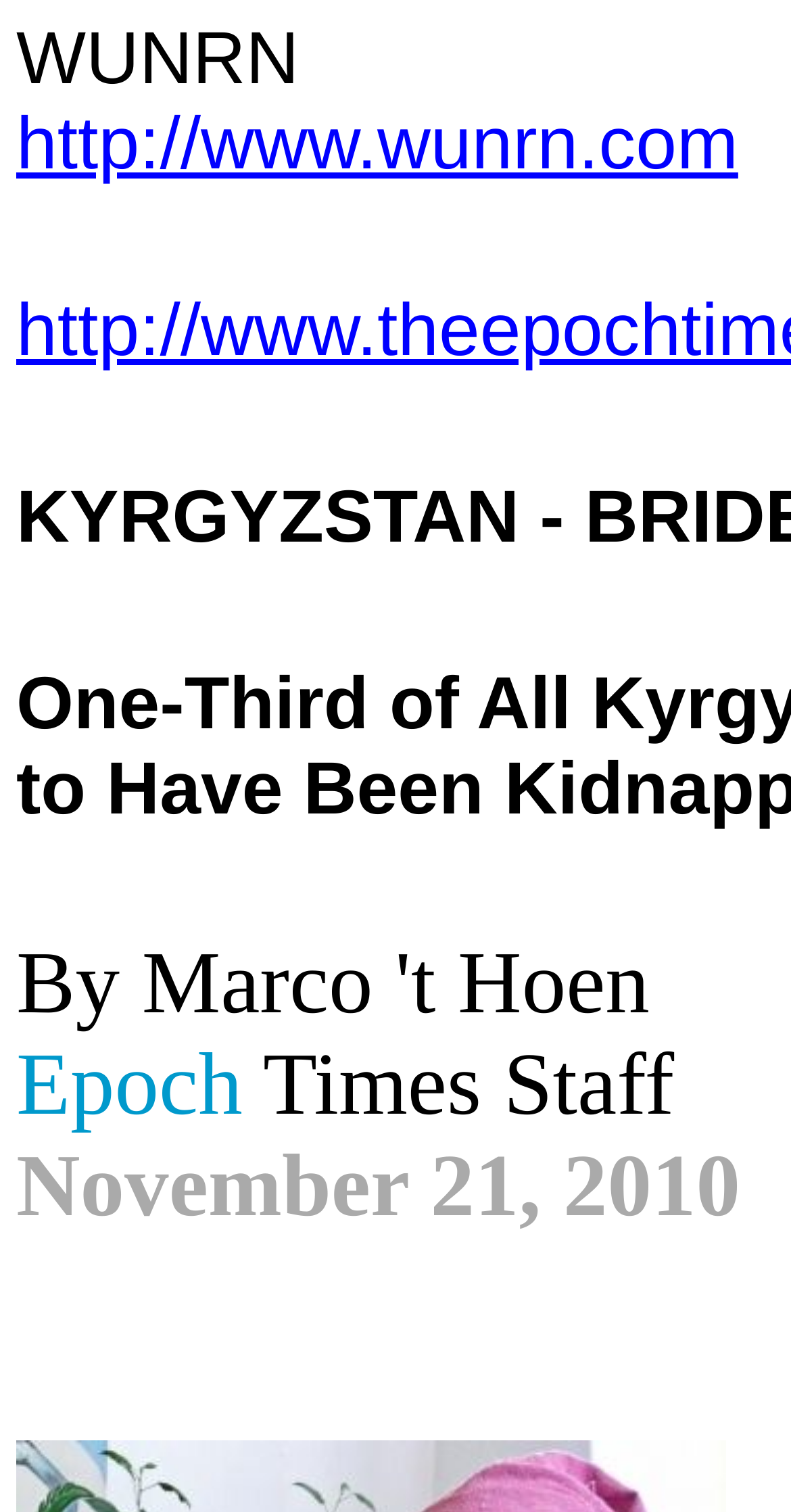Who is the author of the article?
Based on the screenshot, provide a one-word or short-phrase response.

Epoch Times Staff